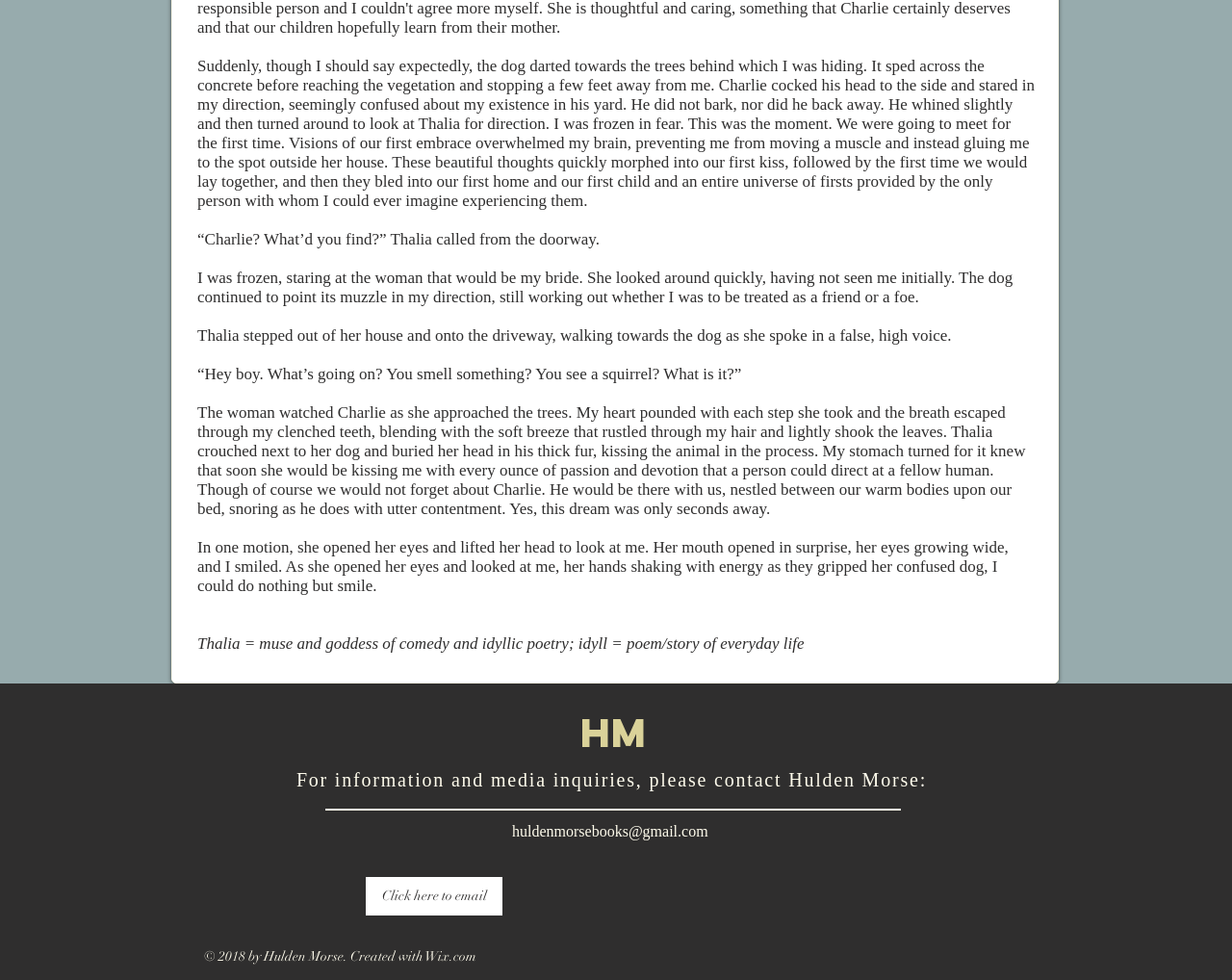Using the element description: "huldenmorsebooks@gmail.com", determine the bounding box coordinates. The coordinates should be in the format [left, top, right, bottom], with values between 0 and 1.

[0.416, 0.84, 0.575, 0.857]